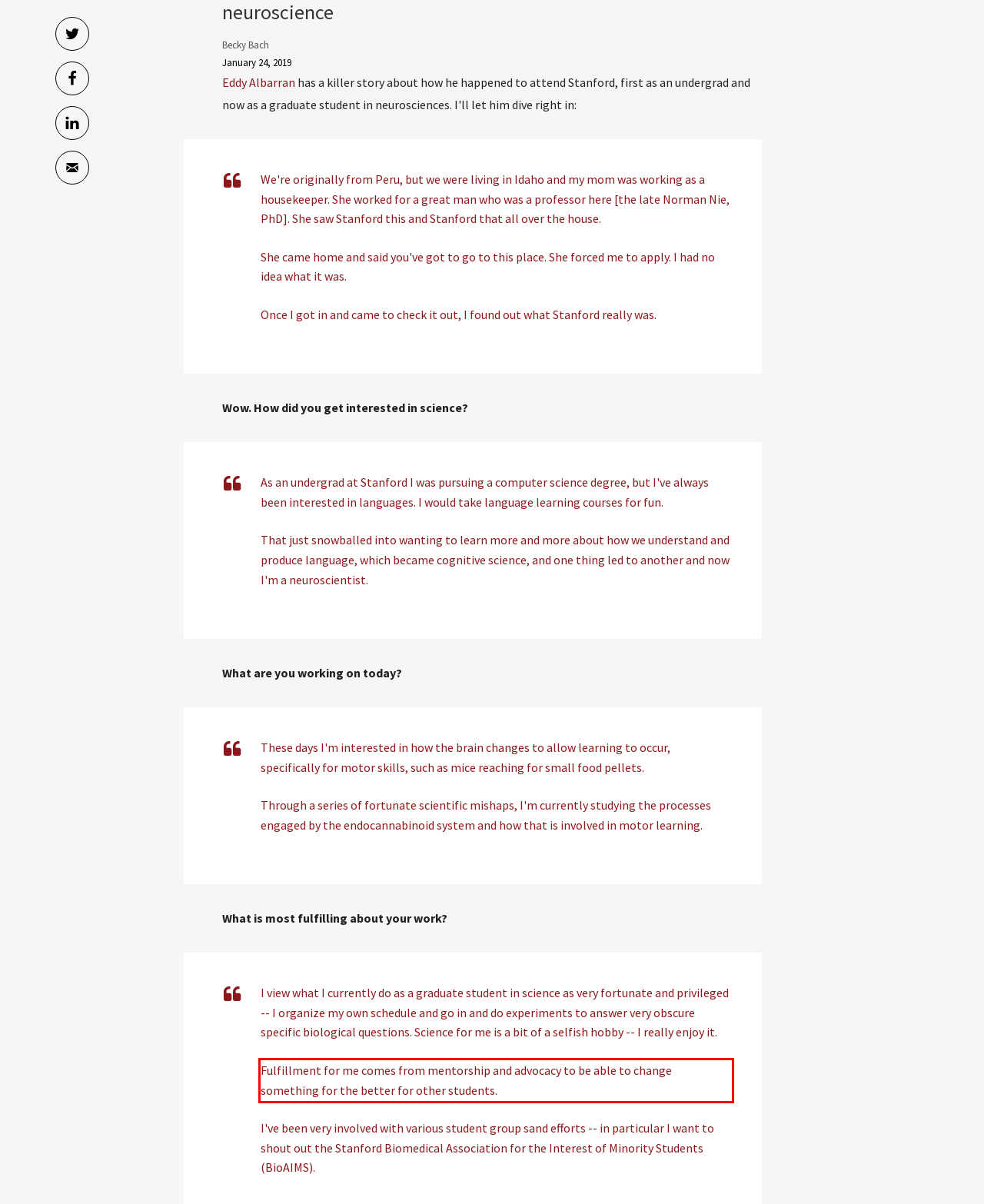You are provided with a screenshot of a webpage containing a red bounding box. Please extract the text enclosed by this red bounding box.

Fulfillment for me comes from mentorship and advocacy to be able to change something for the better for other students.